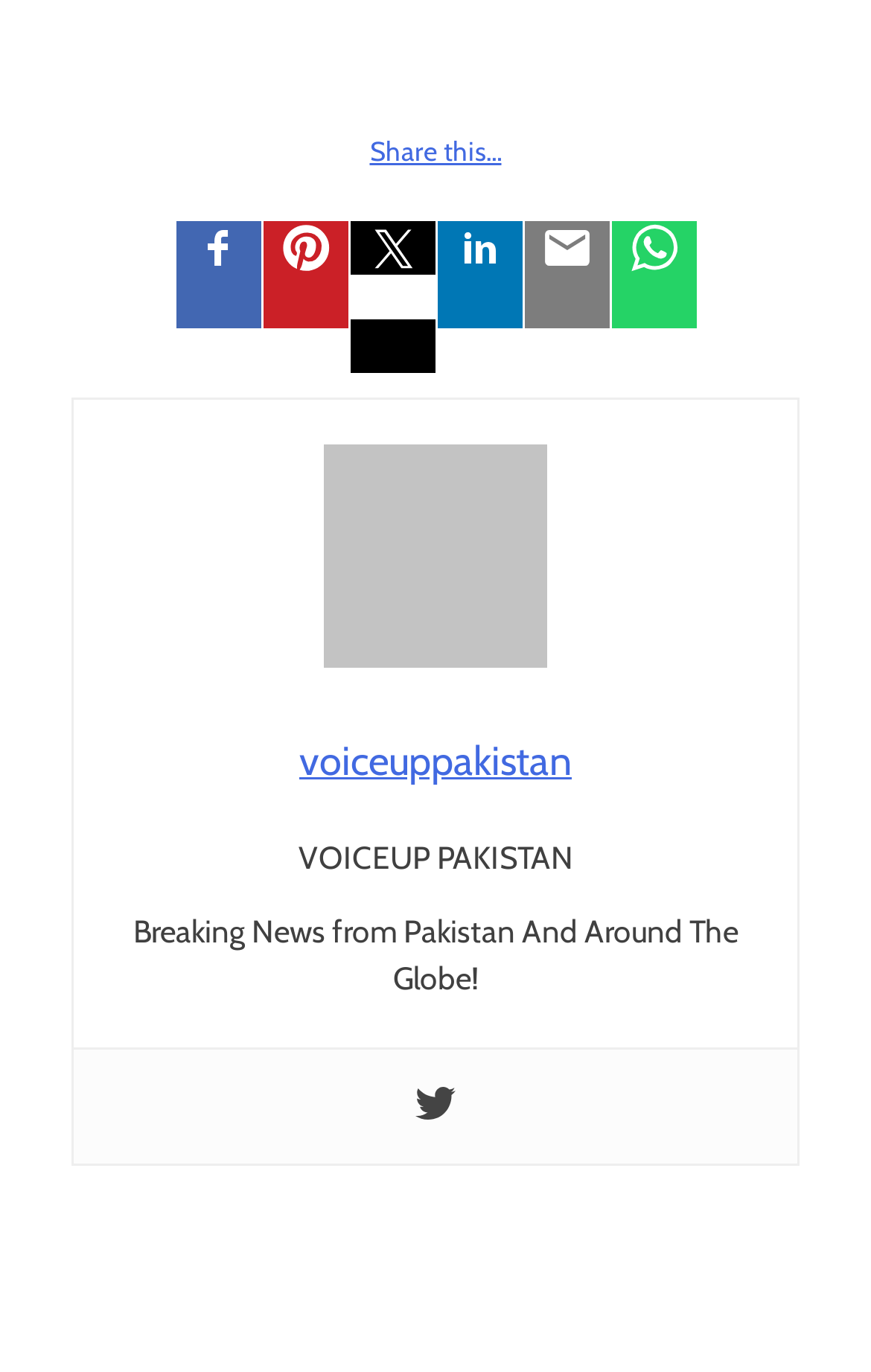Specify the bounding box coordinates of the region I need to click to perform the following instruction: "Visit the website". The coordinates must be four float numbers in the range of 0 to 1, i.e., [left, top, right, bottom].

[0.203, 0.161, 0.3, 0.2]